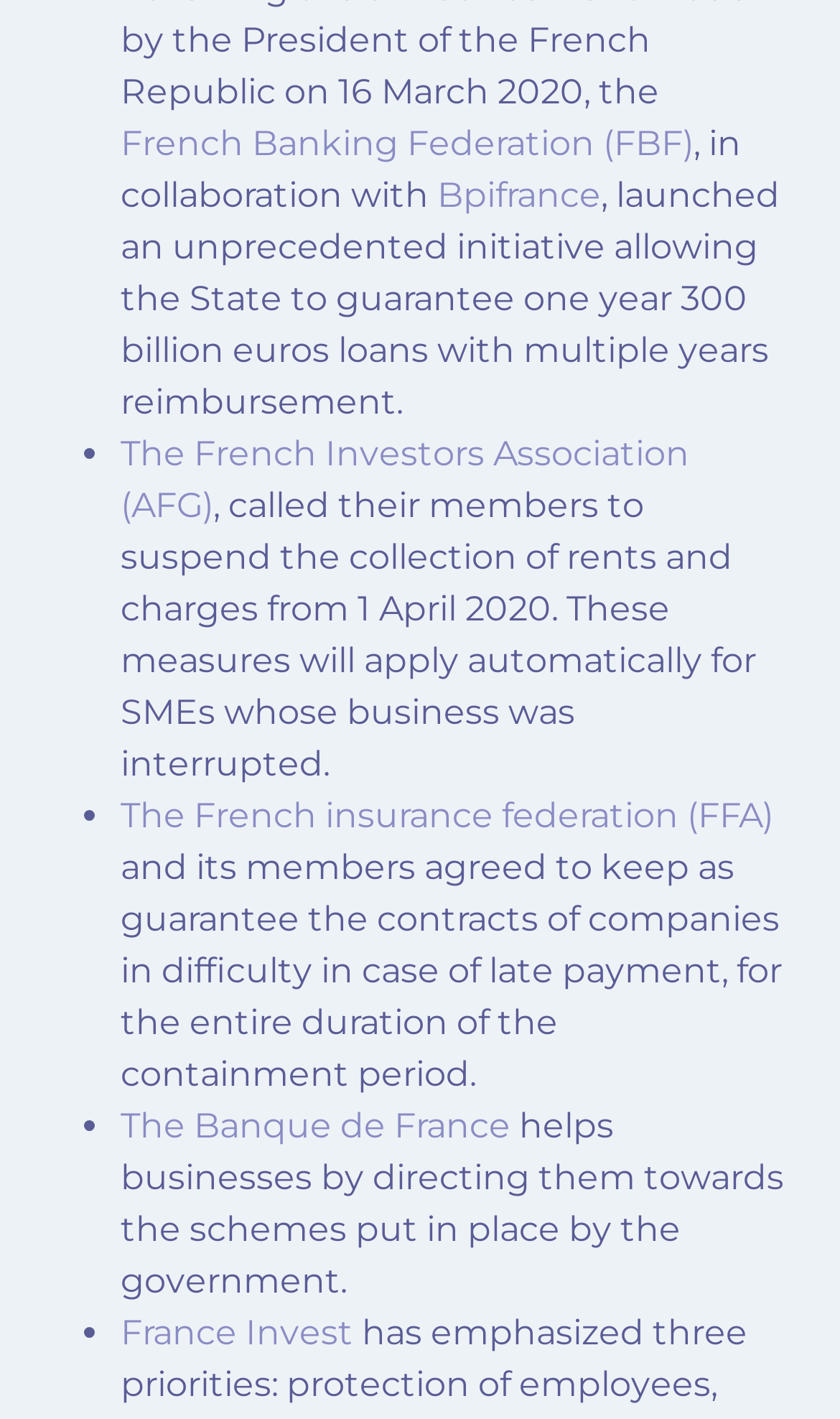How many measures are mentioned?
Please provide a single word or phrase based on the screenshot.

4